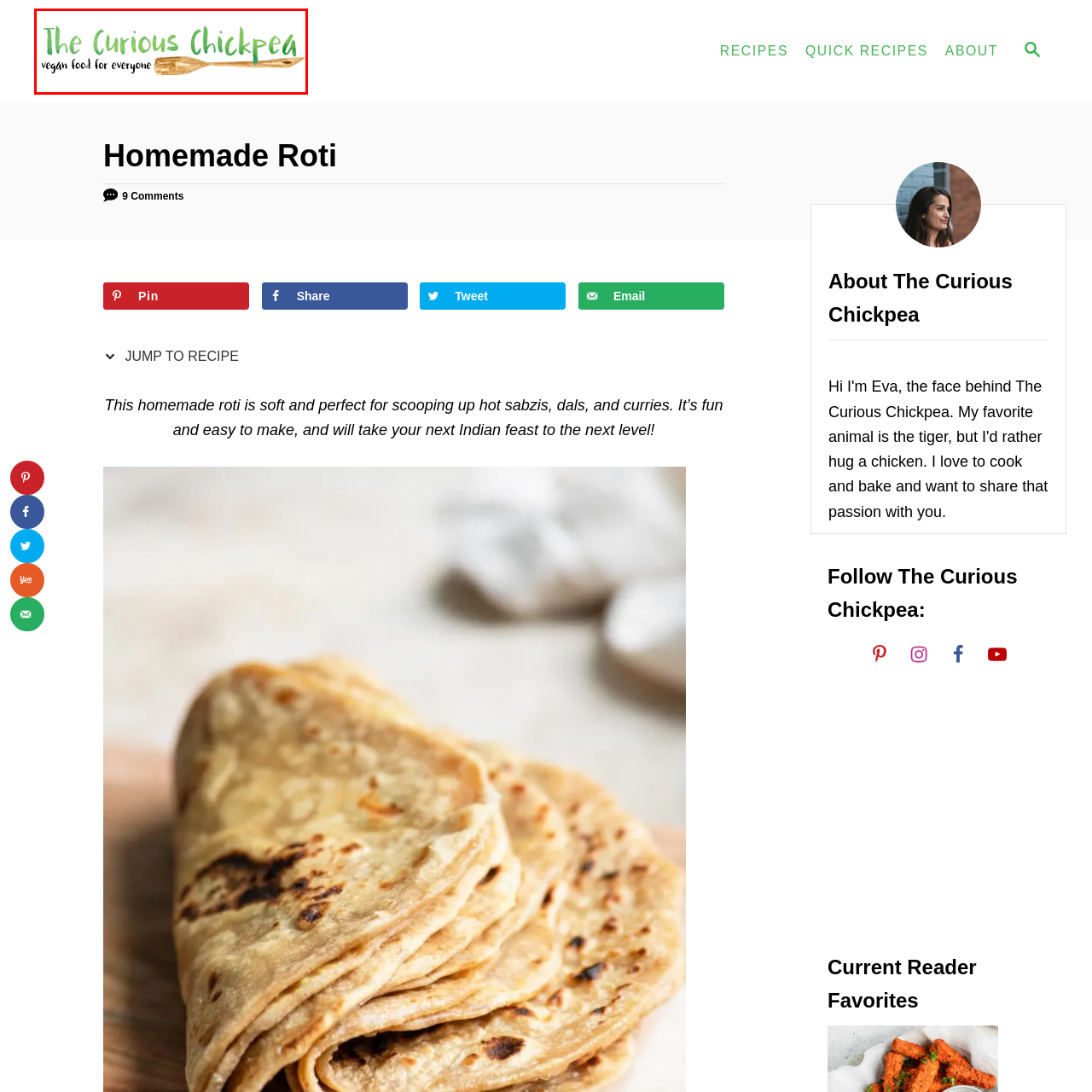Elaborate on the scene depicted within the red bounding box in the image.

The image features the logo of "The Curious Chickpea," a platform dedicated to vegan cooking. The logo showcases the text "The Curious Chickpea" in a playful, hand-painted style, with the word "Curious" emphasized in a vibrant green color, symbolizing freshness and sustainability. Accompanying the text is a decorative wooden spoon, hinting at a culinary focus. Below, the tagline "vegan food for everyone" emphasizes inclusivity and the accessibility of plant-based meals, appealing to both seasoned vegans and those new to vegan cooking. This logo effectively conveys the essence of a welcoming and creative culinary community centered around vegan cuisine.